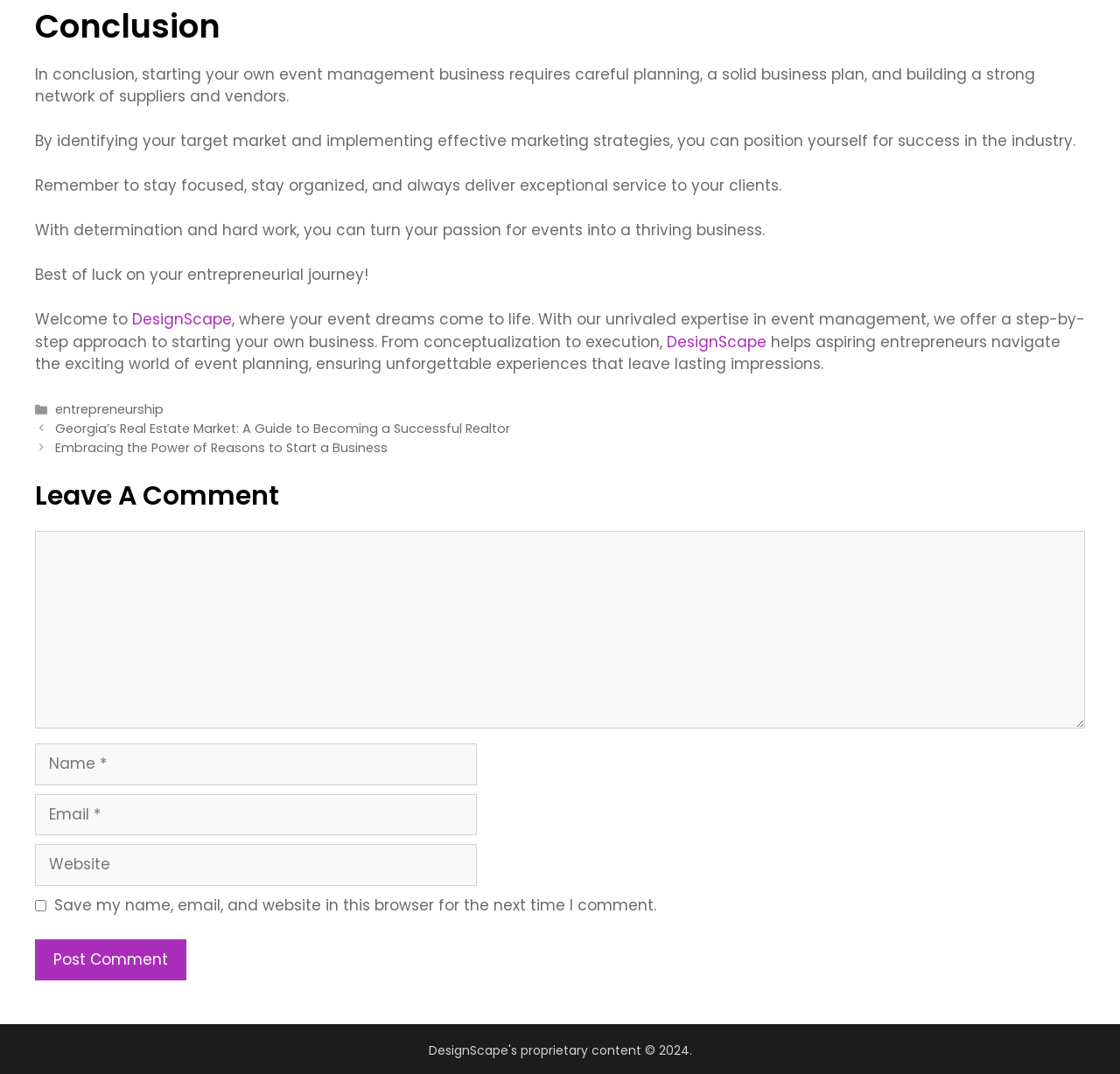Can you determine the bounding box coordinates of the area that needs to be clicked to fulfill the following instruction: "Click on the 'Georgia’s Real Estate Market: A Guide to Becoming a Successful Realtor' link"?

[0.049, 0.391, 0.456, 0.407]